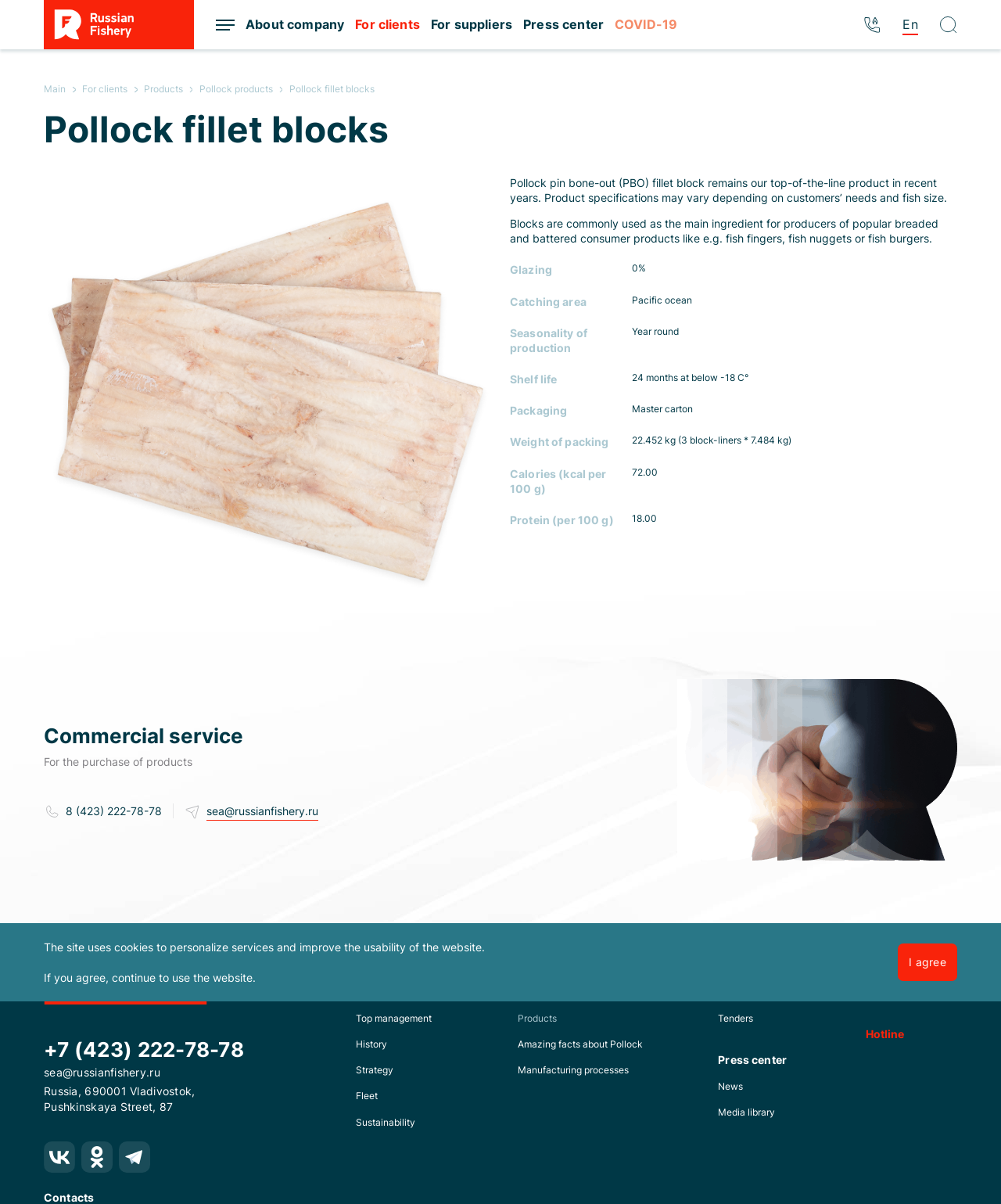What is the catching area of the fish?
Answer the question with a single word or phrase by looking at the picture.

Pacific ocean